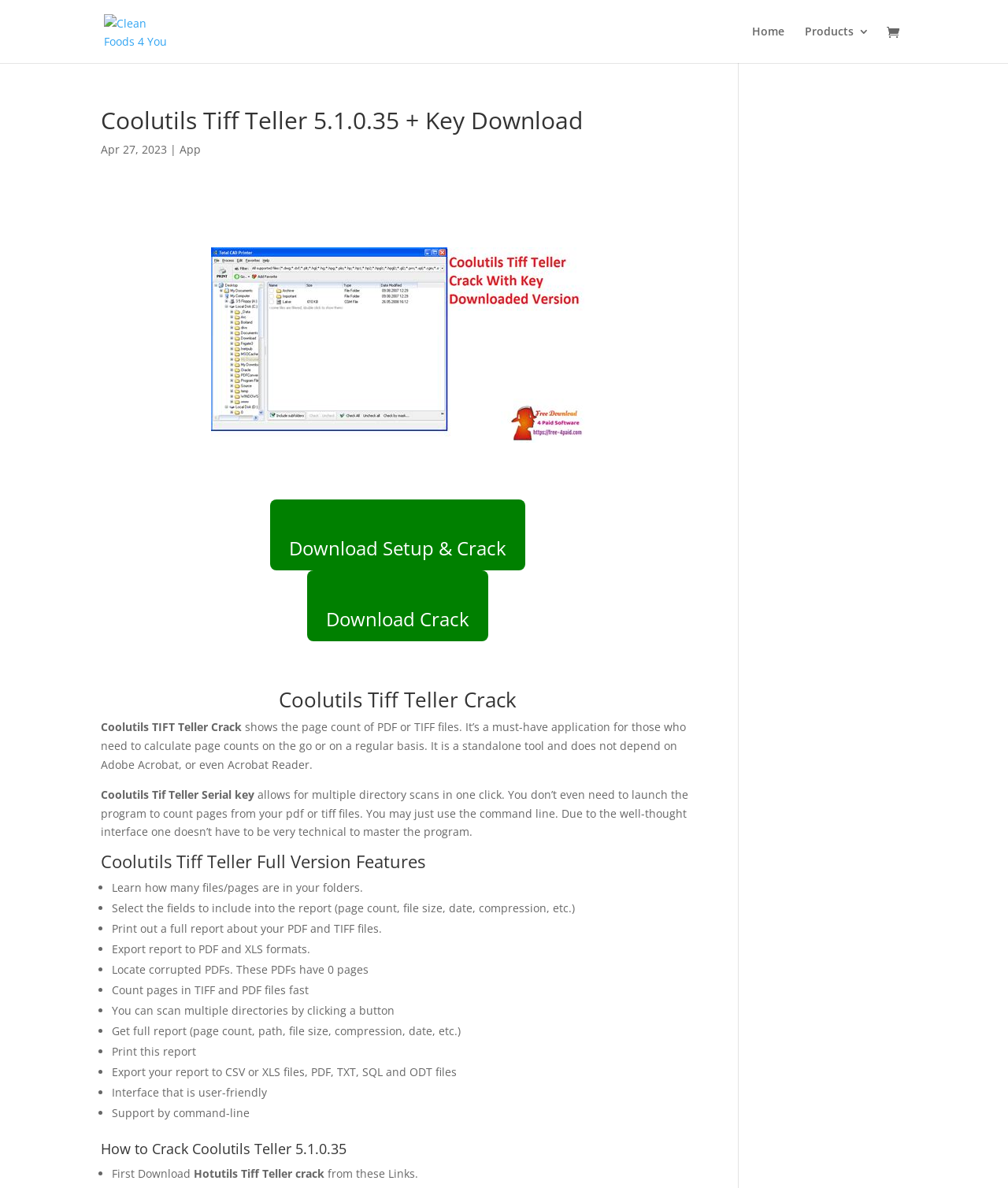What is the main heading of this webpage? Please extract and provide it.

Coolutils Tiff Teller 5.1.0.35 + Key Download